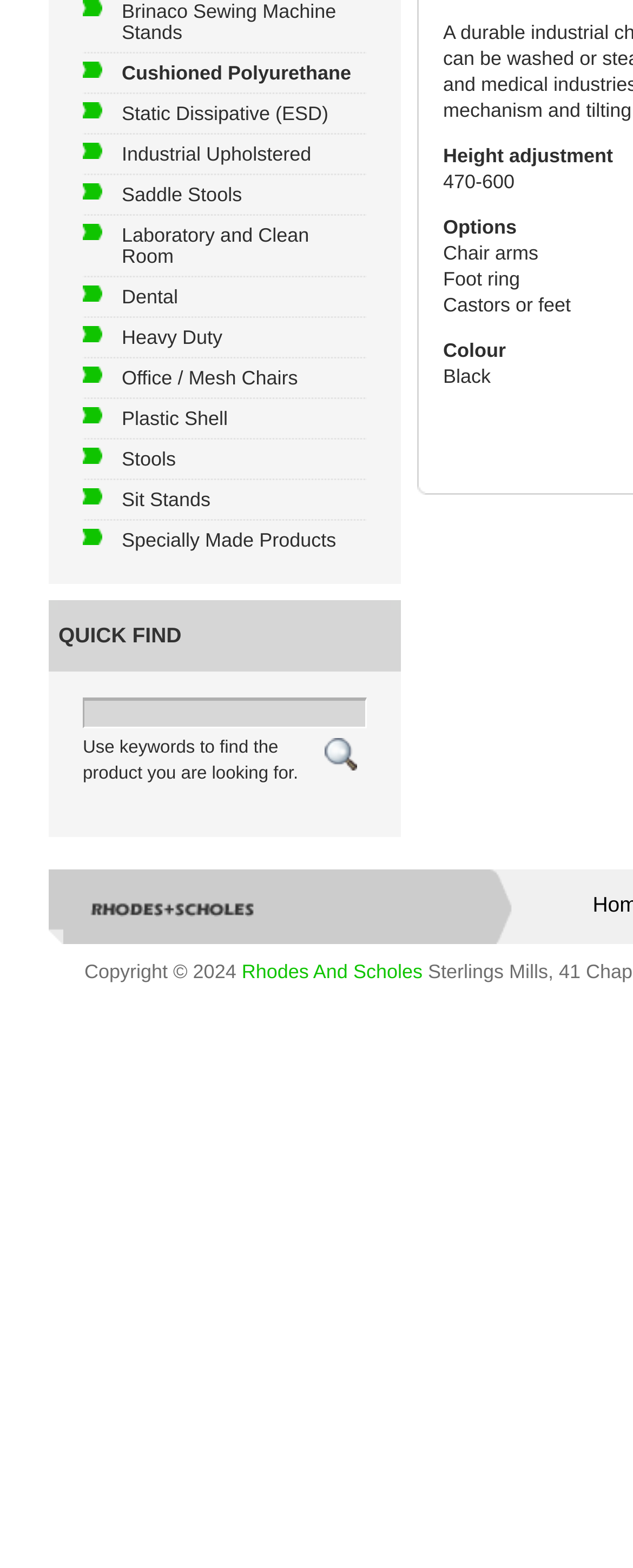Identify the bounding box coordinates for the UI element described as follows: "alt="Quick Find" title="Quick Find"". Ensure the coordinates are four float numbers between 0 and 1, formatted as [left, top, right, bottom].

[0.512, 0.471, 0.563, 0.491]